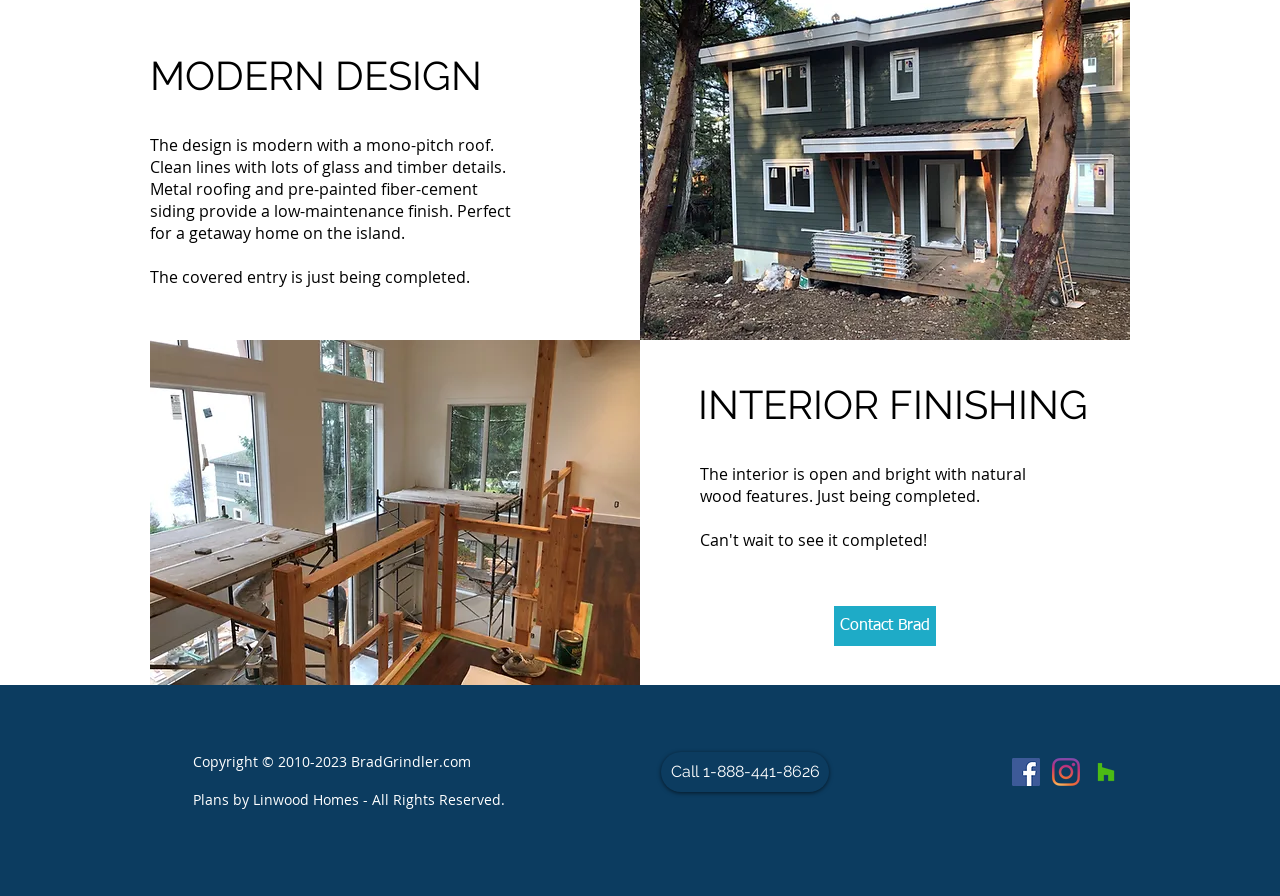Locate the bounding box of the UI element described in the following text: "Contact Brad".

[0.652, 0.676, 0.731, 0.721]